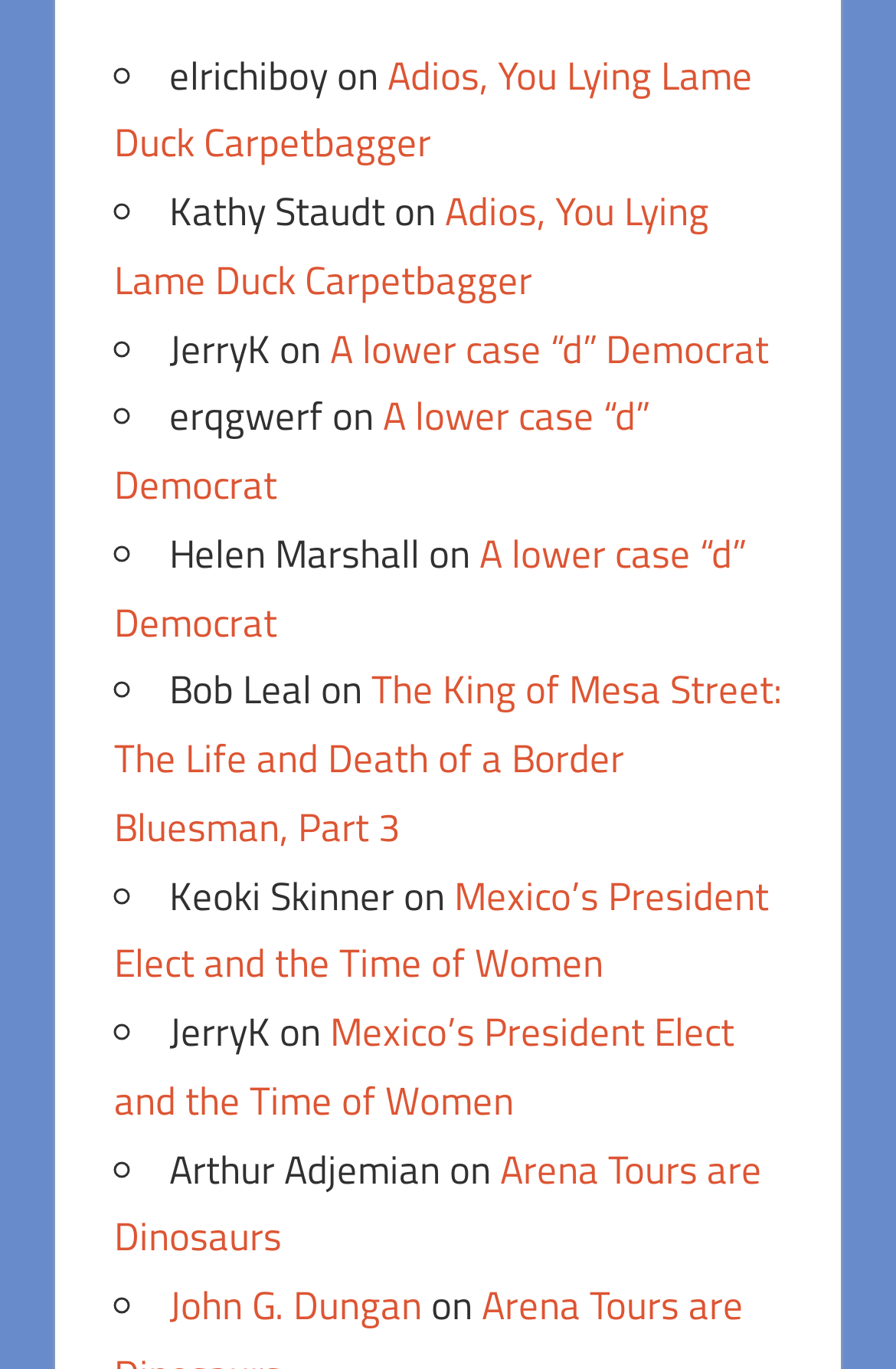Locate the bounding box coordinates of the clickable region necessary to complete the following instruction: "Click on the link 'Adios, You Lying Lame Duck Carpetbagger'". Provide the coordinates in the format of four float numbers between 0 and 1, i.e., [left, top, right, bottom].

[0.127, 0.033, 0.84, 0.126]